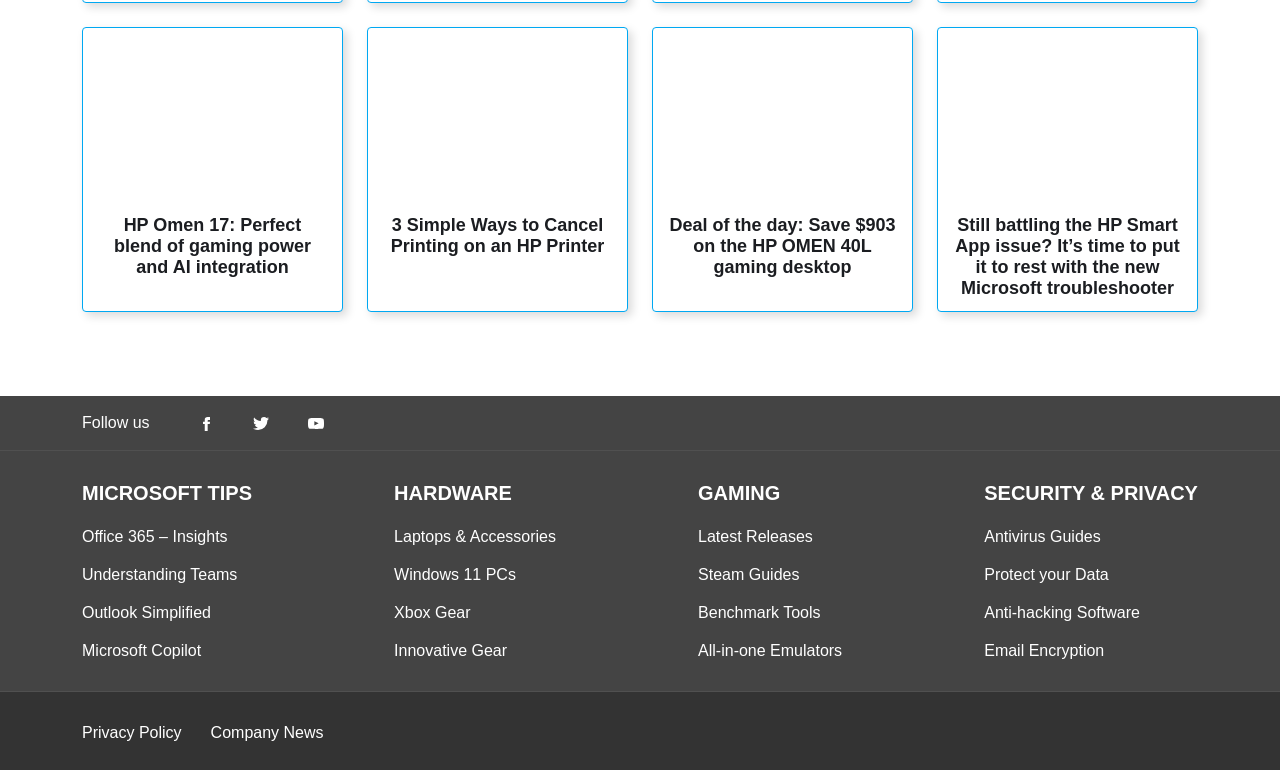Find and indicate the bounding box coordinates of the region you should select to follow the given instruction: "Explore MICROSOFT TIPS".

[0.064, 0.628, 0.197, 0.654]